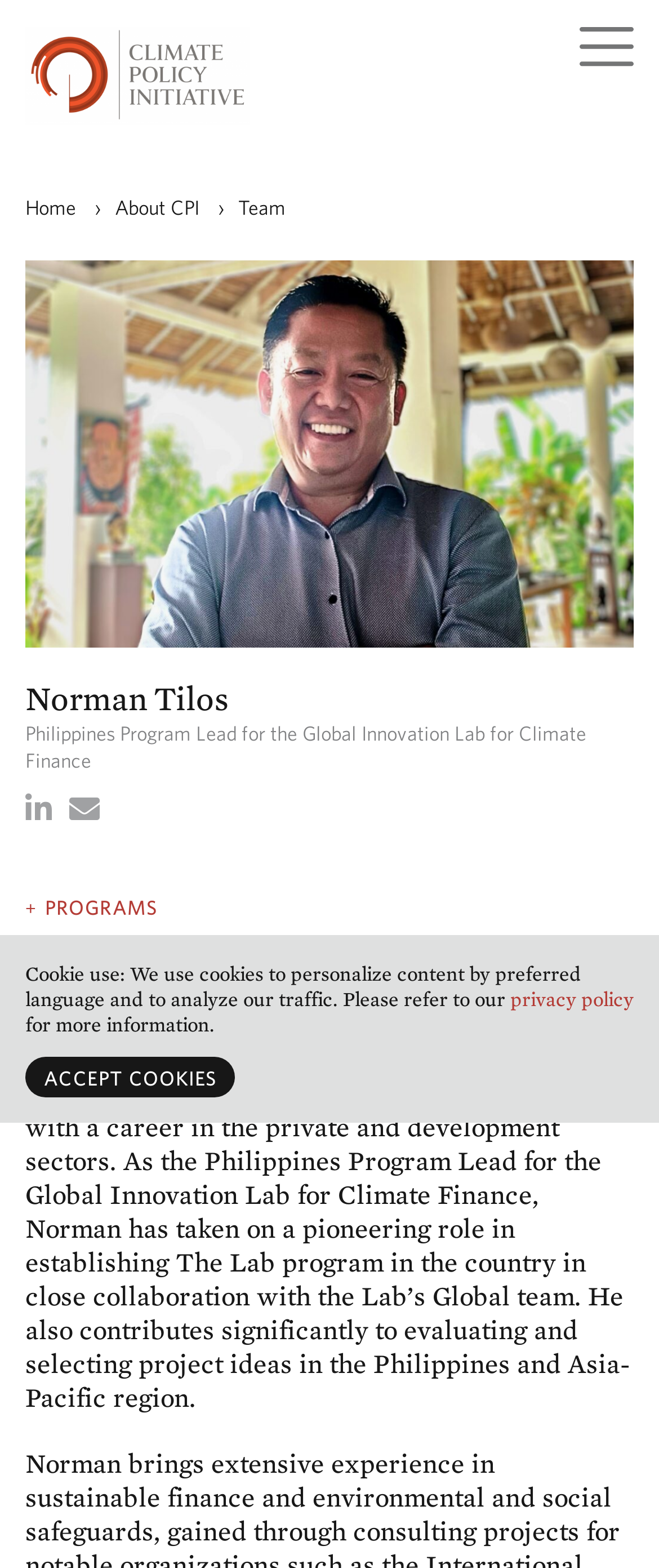Please identify the bounding box coordinates of the element's region that should be clicked to execute the following instruction: "Search for something". The bounding box coordinates must be four float numbers between 0 and 1, i.e., [left, top, right, bottom].

None